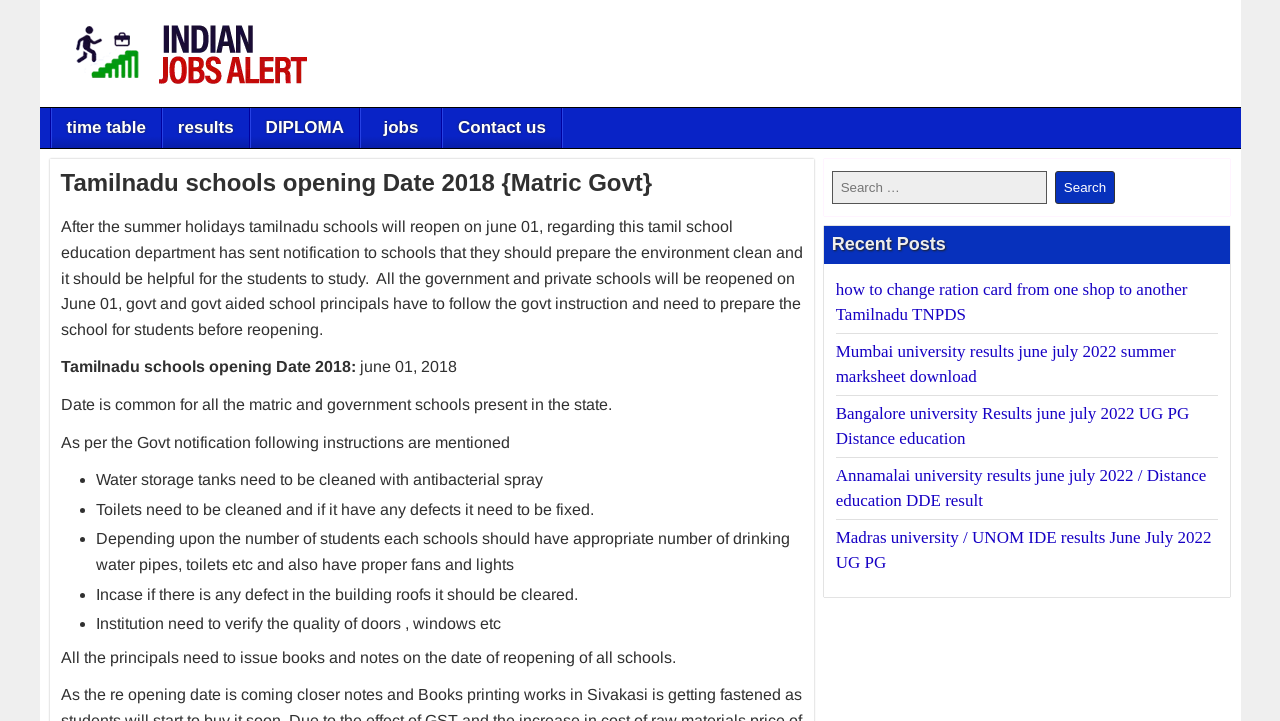What should principals do on the date of reopening of all schools?
Based on the visual content, answer with a single word or a brief phrase.

Issue books and notes